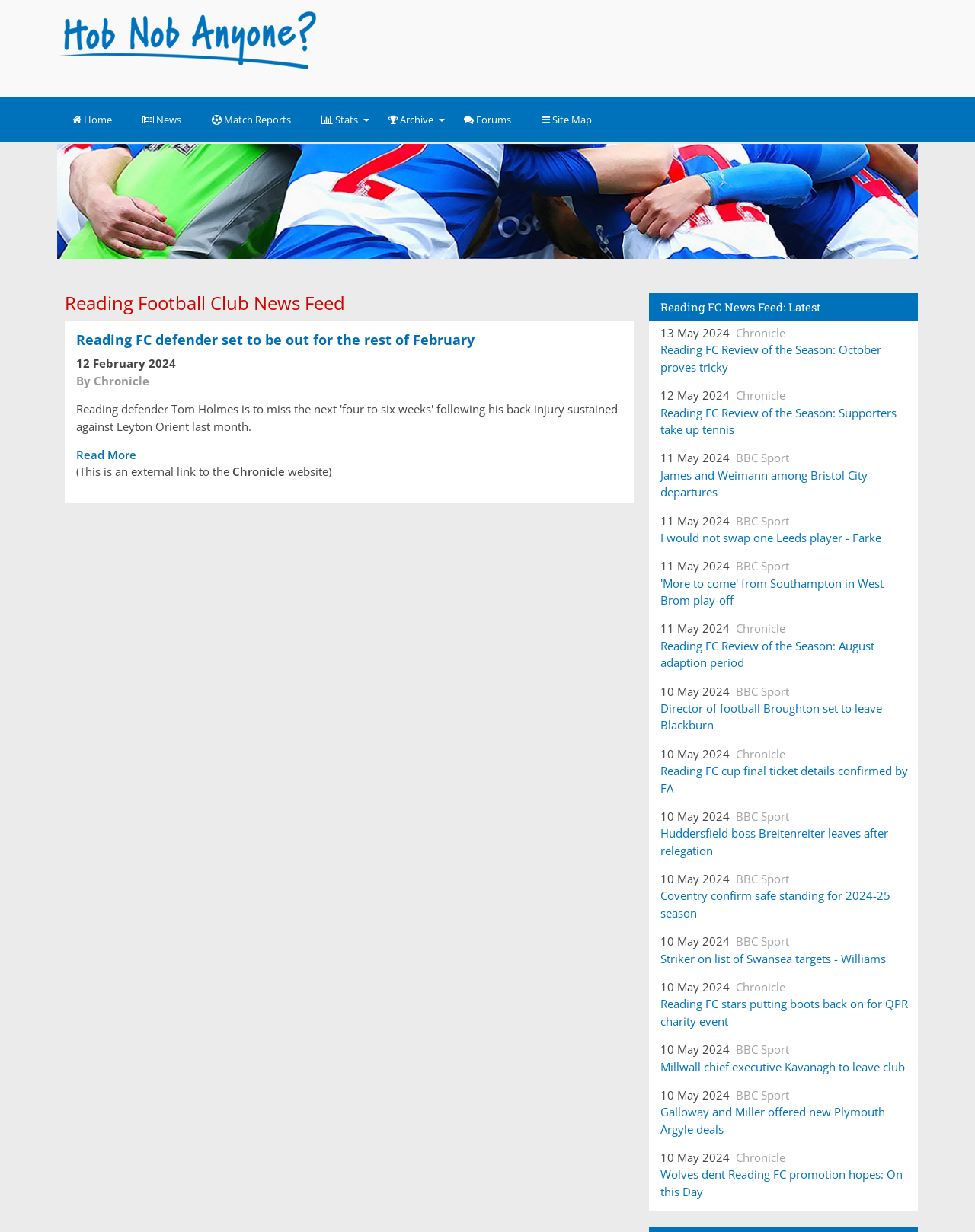What is the category of the news article?
Please answer the question as detailed as possible.

I inferred this answer by looking at the link element with the content ' News' which is located near the top of the webpage, suggesting that the current webpage is part of the News category.